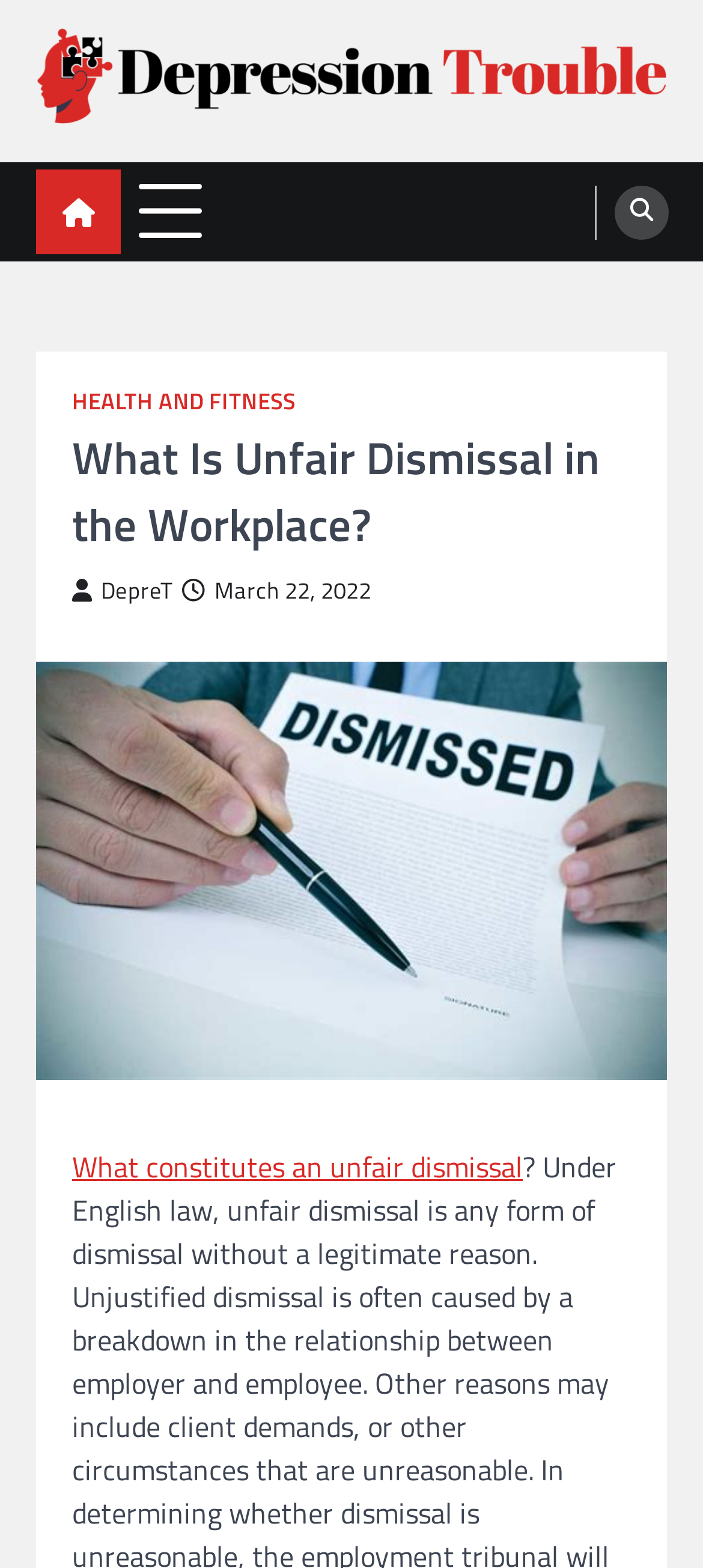What is the name of the website?
Provide a concise answer using a single word or phrase based on the image.

Depression Trouble